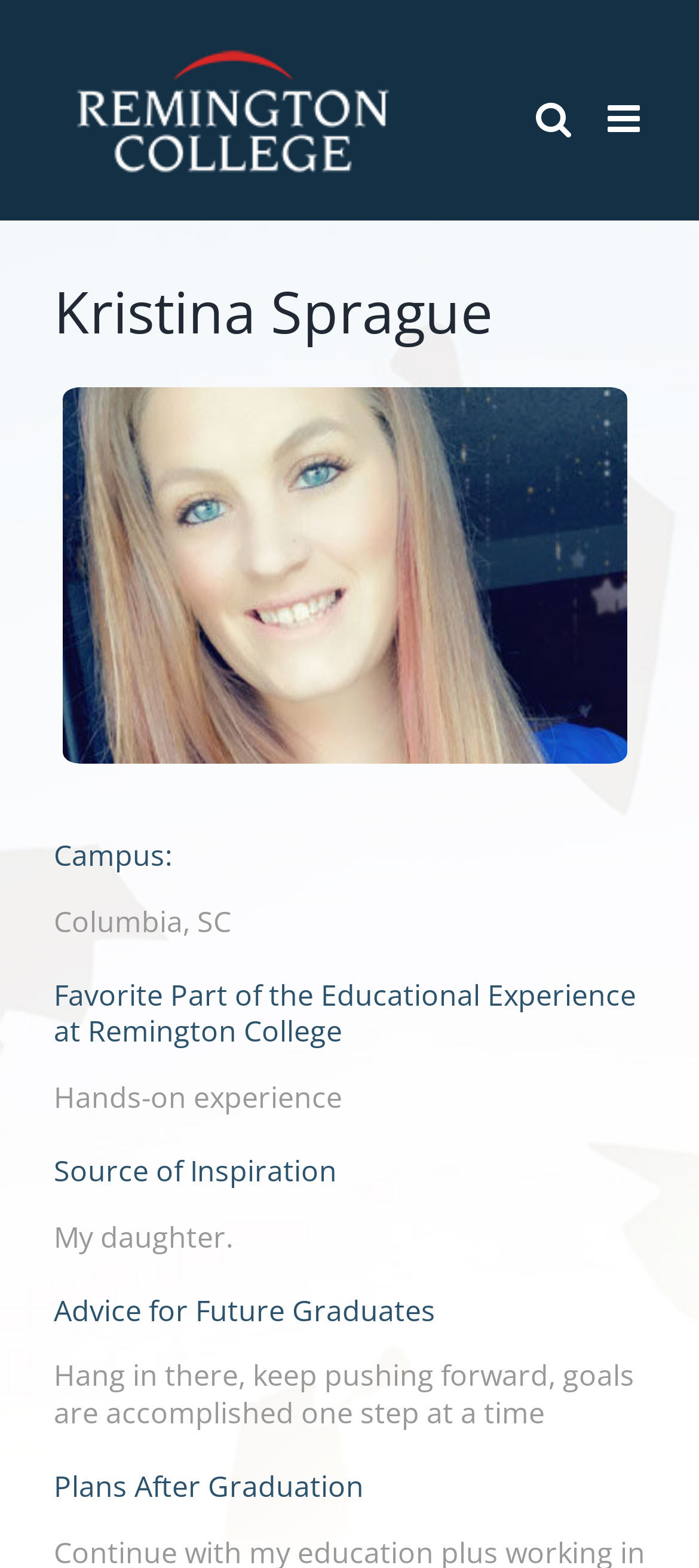Please determine the bounding box coordinates for the element with the description: "aria-label="Toggle mobile search"".

[0.767, 0.064, 0.818, 0.088]